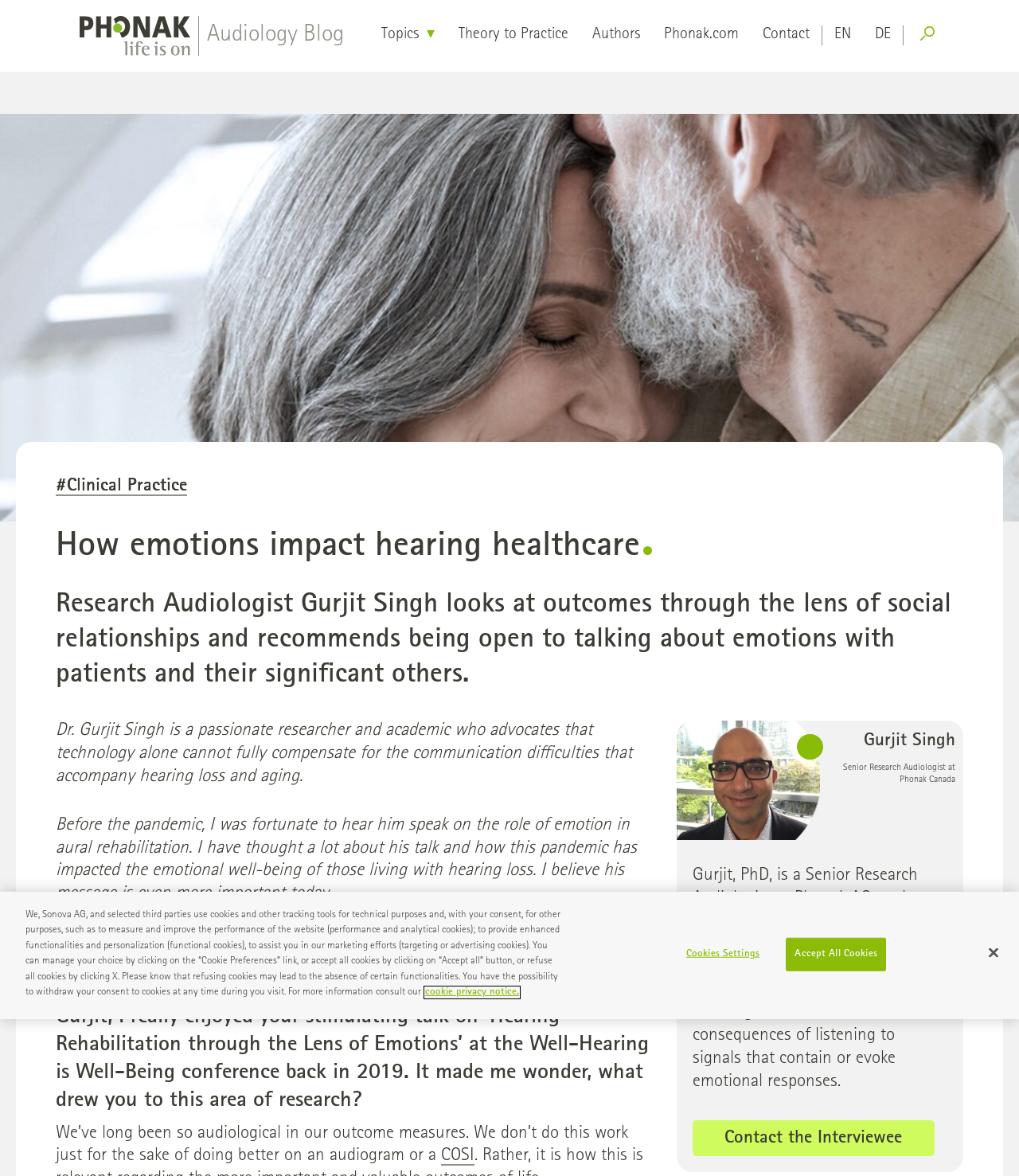Find the bounding box coordinates of the element you need to click on to perform this action: 'Learn about 'COSI''. The coordinates should be represented by four float values between 0 and 1, in the format [left, top, right, bottom].

[0.433, 0.976, 0.466, 0.991]